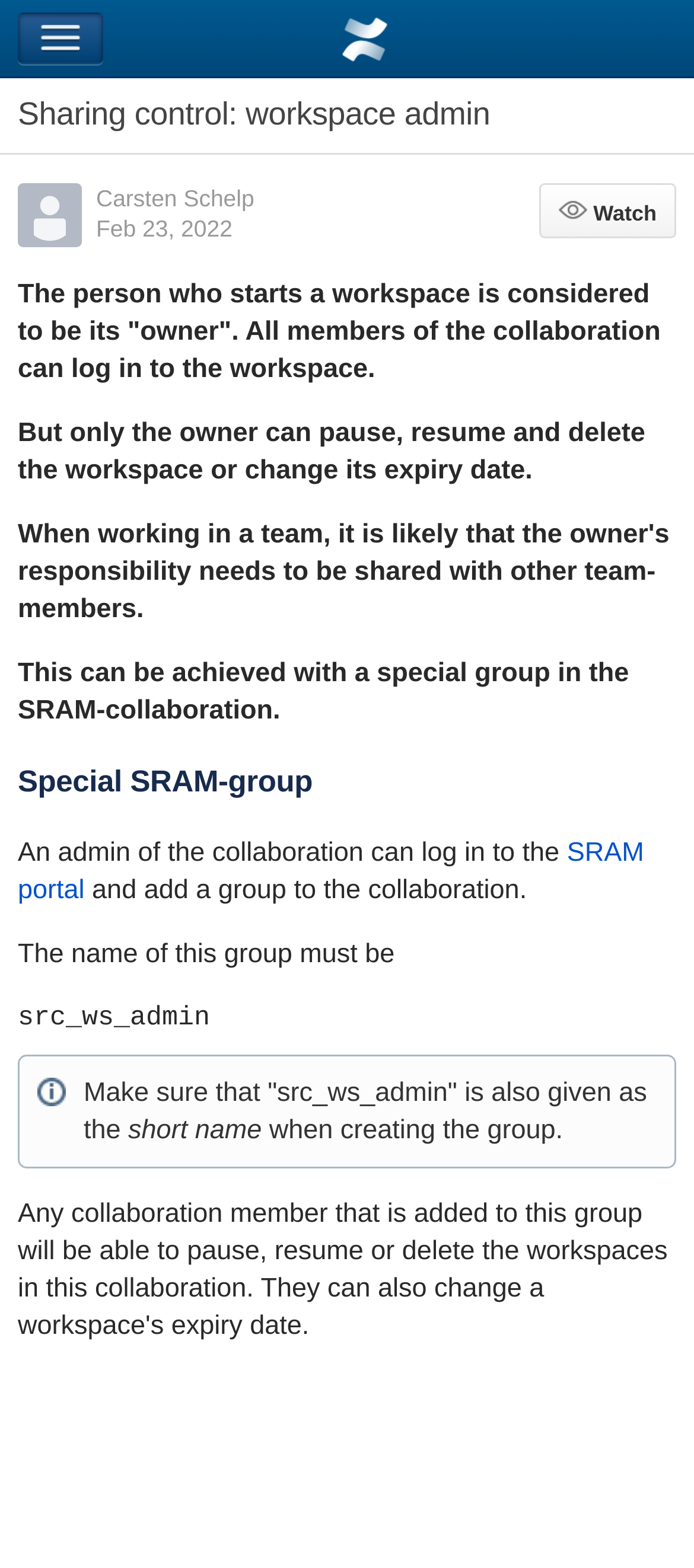Please respond to the question with a concise word or phrase:
How can an admin achieve special control?

Create SRAM-group